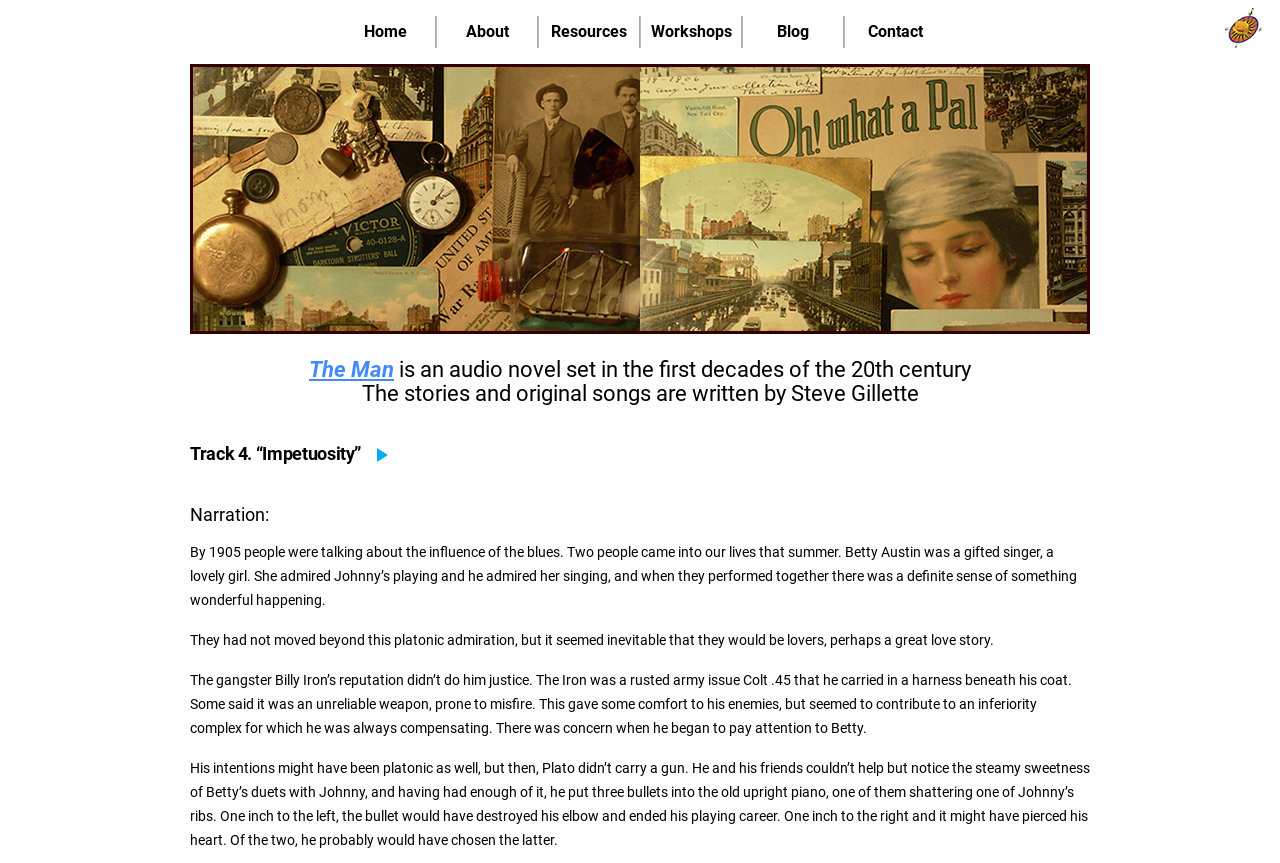Provide a thorough and detailed response to the question by examining the image: 
What weapon did Billy Iron carry?

I found the answer by looking at the static text 'The Iron was a rusted army issue Colt .45 that he carried in a harness beneath his coat.' which suggests that Billy Iron carried a Colt .45 weapon.